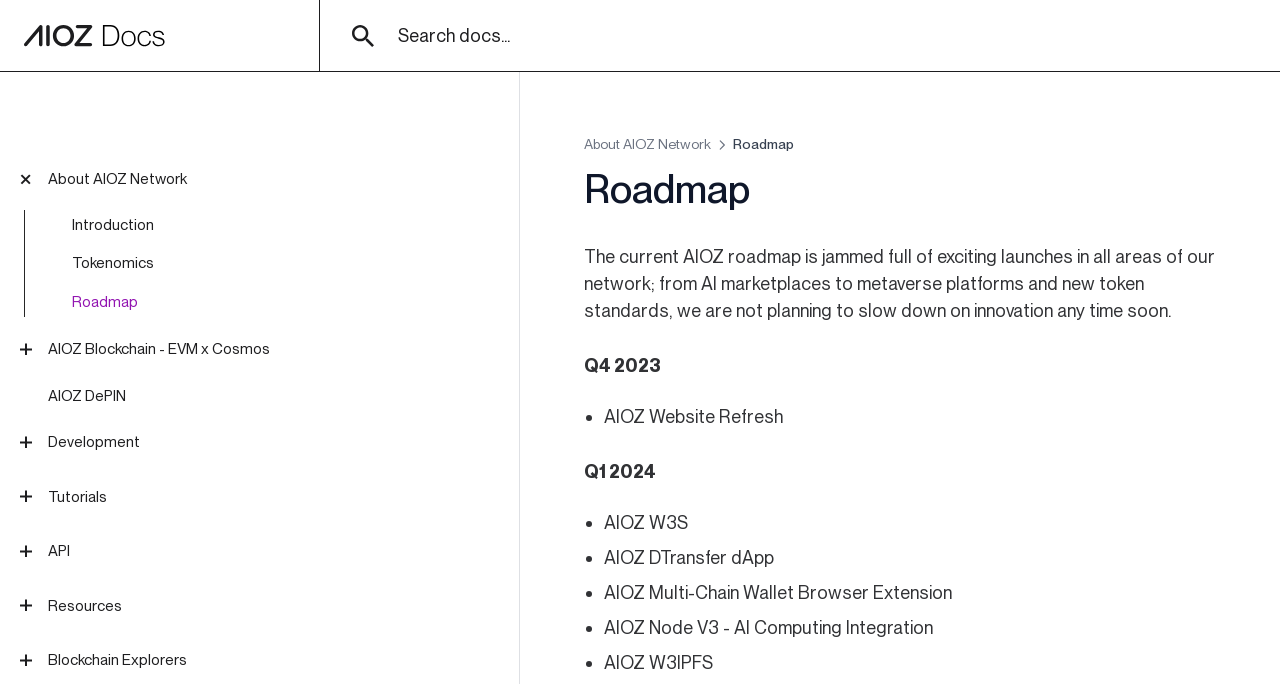Please provide the bounding box coordinates for the element that needs to be clicked to perform the instruction: "Go to Introduction". The coordinates must consist of four float numbers between 0 and 1, formatted as [left, top, right, bottom].

[0.019, 0.2, 0.24, 0.256]